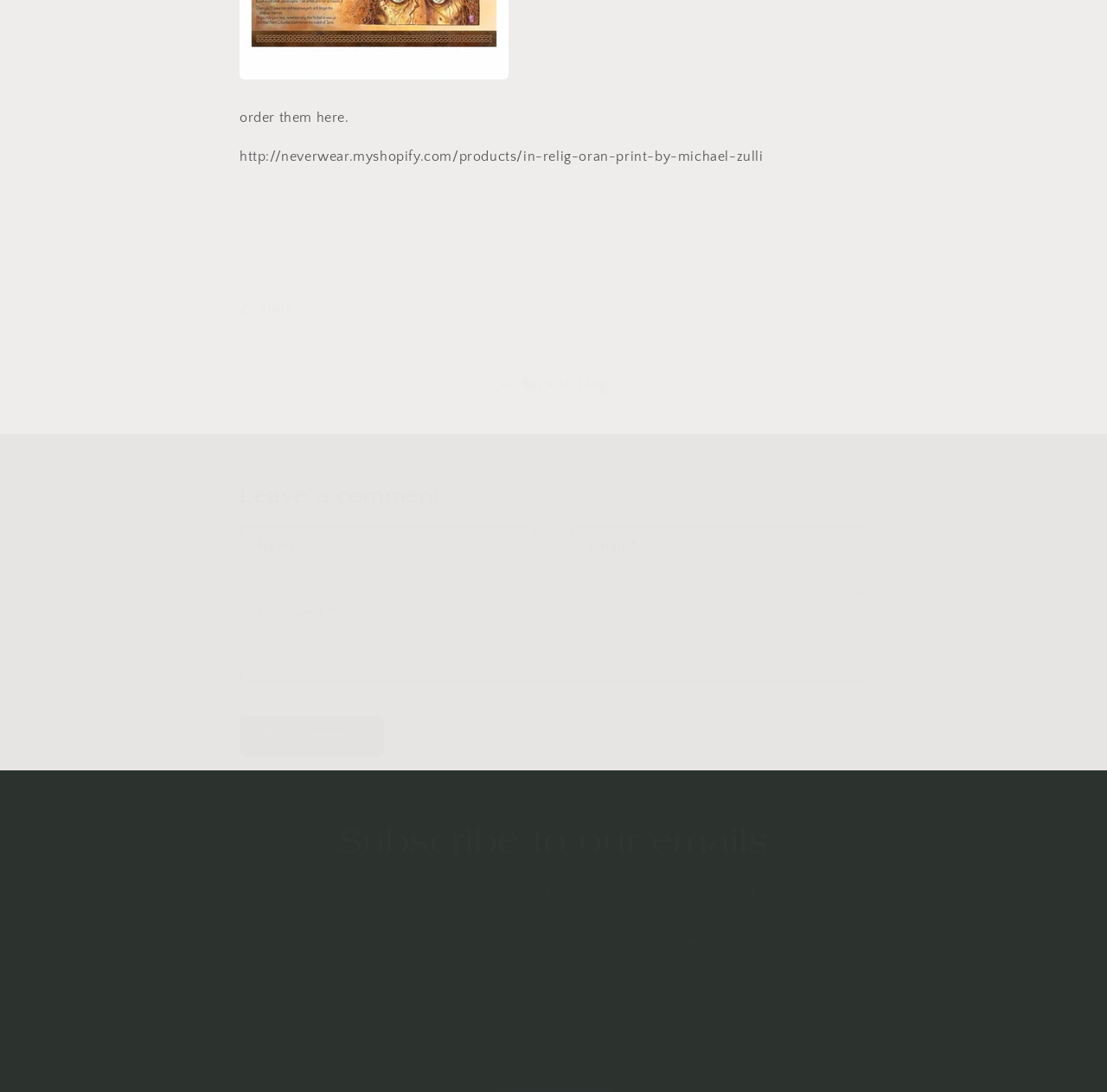Please provide a comprehensive response to the question below by analyzing the image: 
What is the purpose of the 'Post comment' button?

The 'Post comment' button is located below the 'Comment' textbox, which suggests that it is used to submit the comment written in the textbox. This is further supported by the presence of 'Name' and 'Email' textboxes, which are typically required fields for leaving a comment.